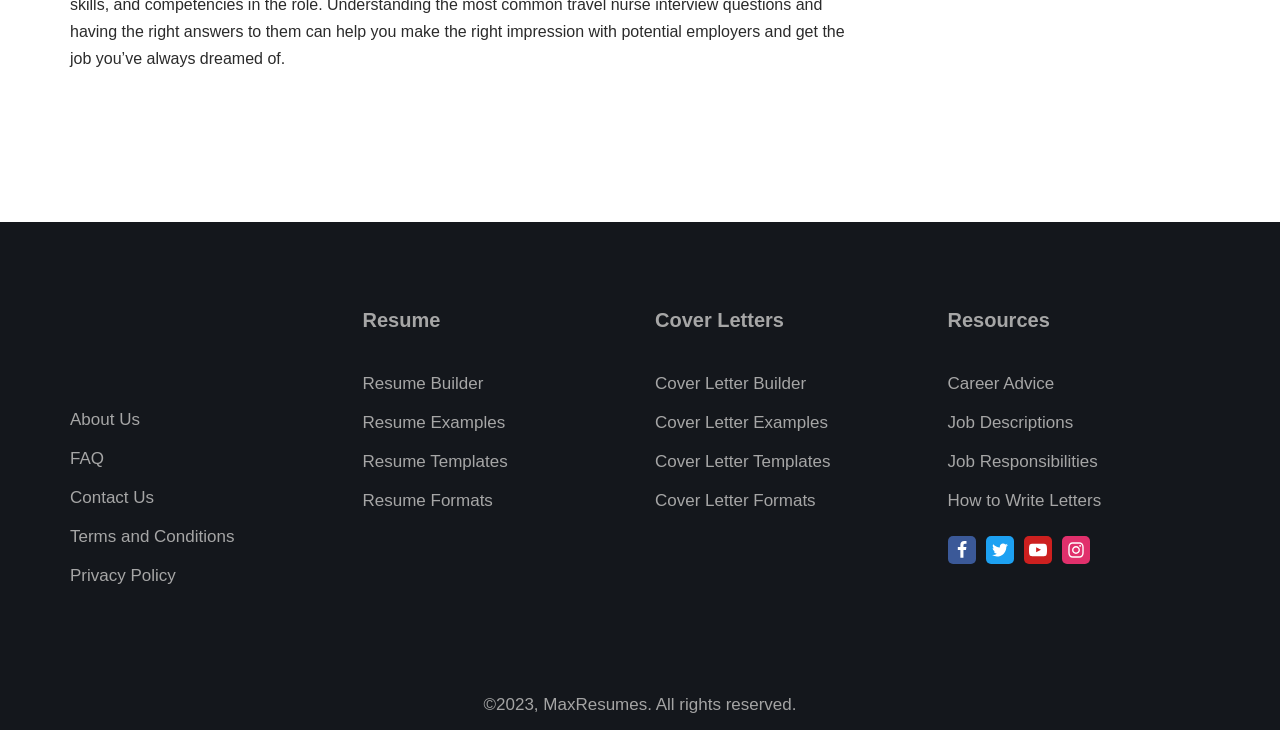What are the main categories on the website?
Refer to the image and give a detailed answer to the query.

The main categories on the website can be identified by the headings 'Resume', 'Cover Letters', and 'Resources' which are prominently displayed on the webpage.